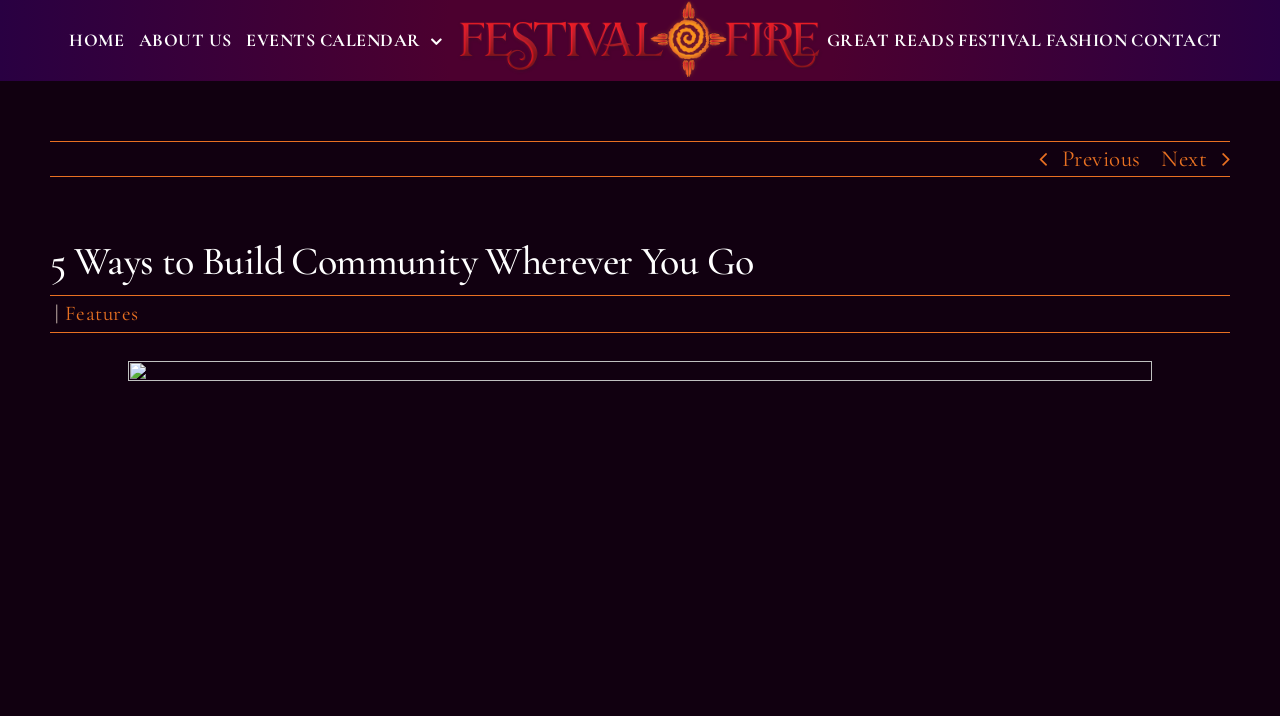Please answer the following question using a single word or phrase: 
What is the text between the heading and the 'Features' link?

|